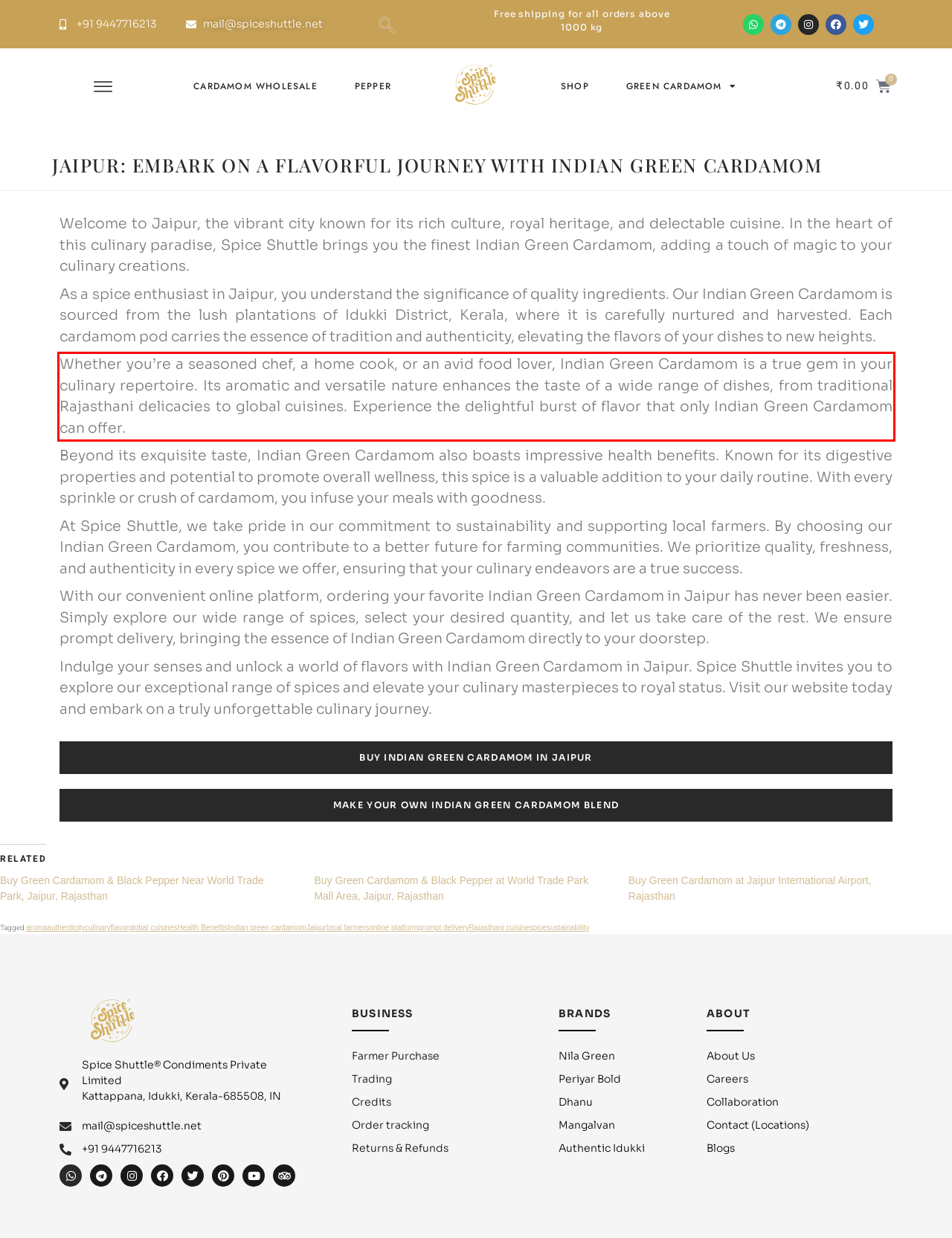Please identify the text within the red rectangular bounding box in the provided webpage screenshot.

Whether you’re a seasoned chef, a home cook, or an avid food lover, Indian Green Cardamom is a true gem in your culinary repertoire. Its aromatic and versatile nature enhances the taste of a wide range of dishes, from traditional Rajasthani delicacies to global cuisines. Experience the delightful burst of flavor that only Indian Green Cardamom can offer.